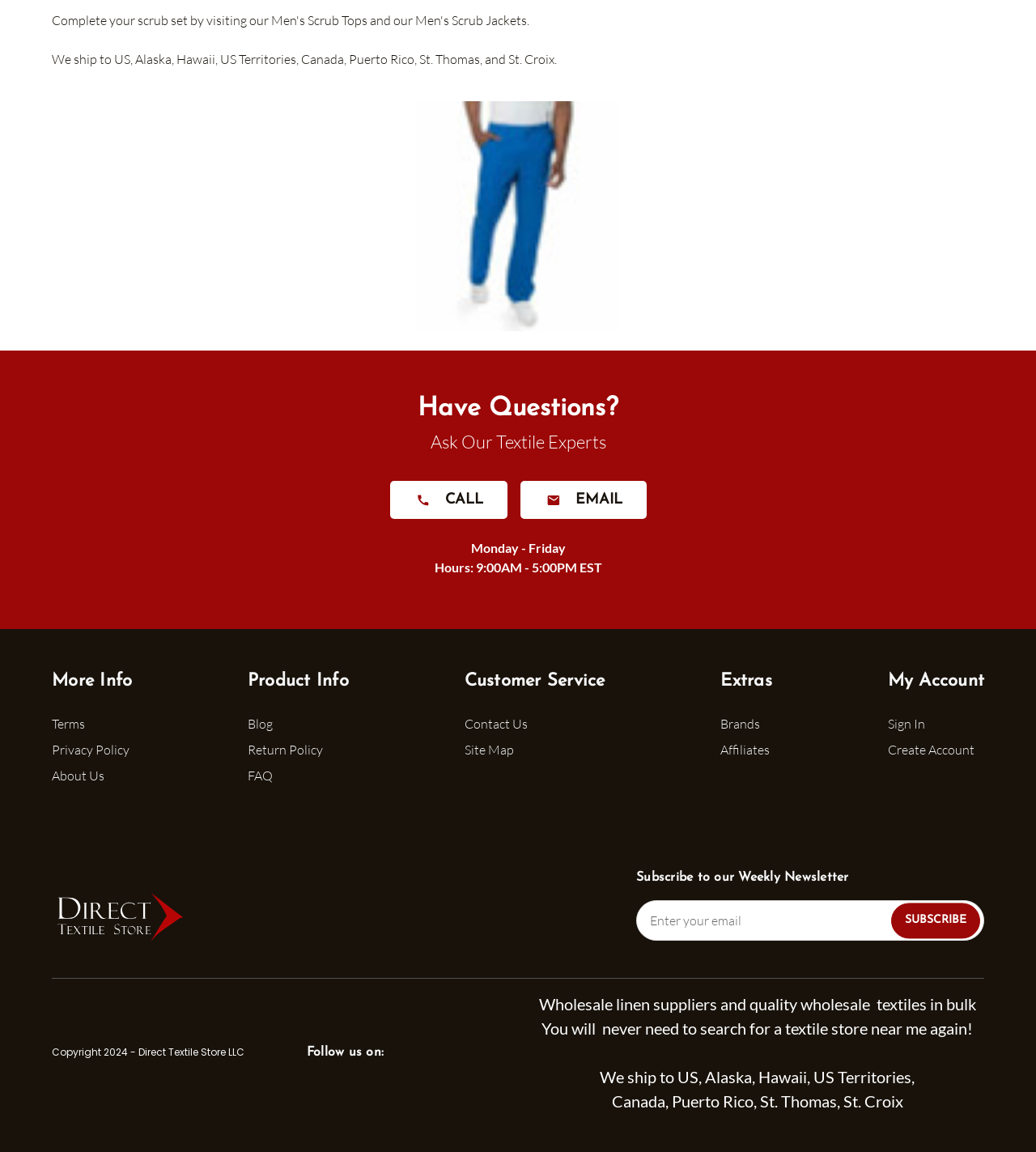Kindly determine the bounding box coordinates for the area that needs to be clicked to execute this instruction: "Ask Our Textile Experts".

[0.415, 0.374, 0.585, 0.393]